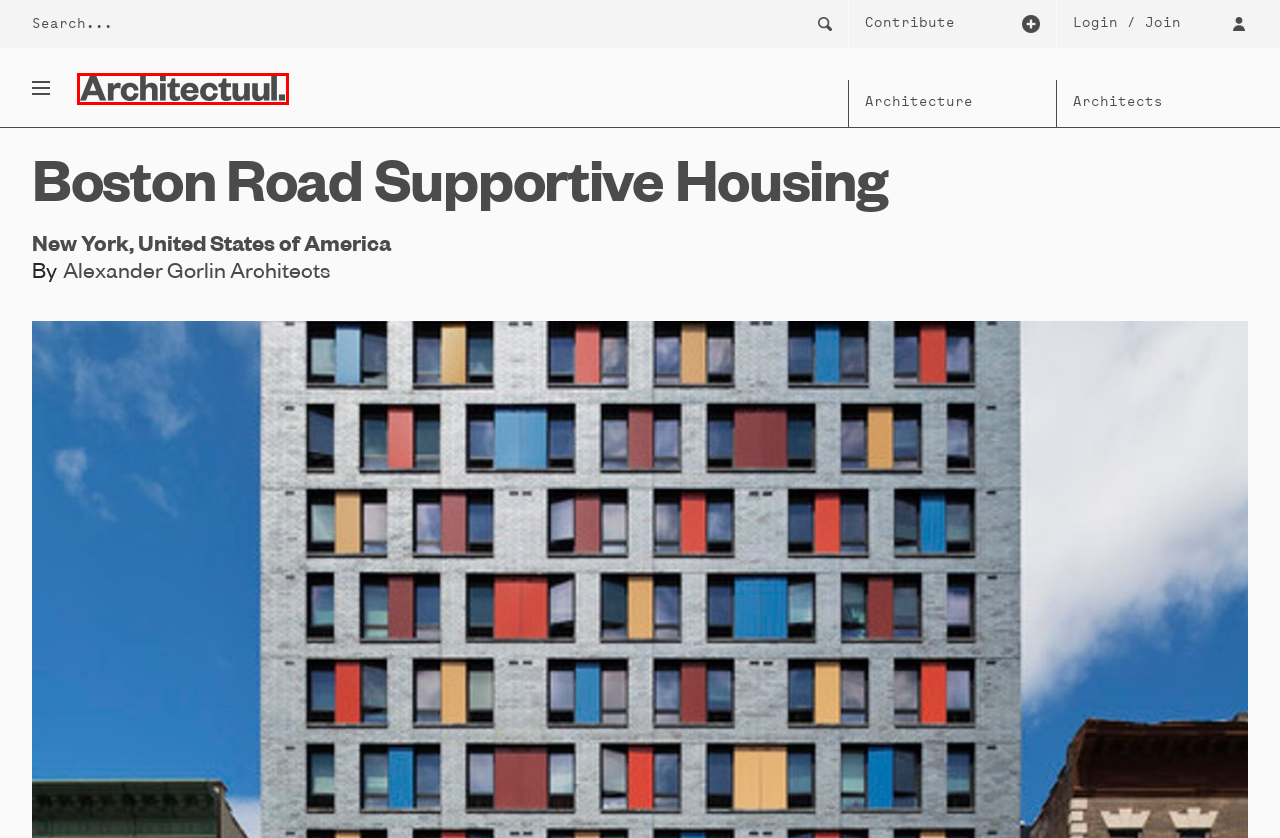You are looking at a screenshot of a webpage with a red bounding box around an element. Determine the best matching webpage description for the new webpage resulting from clicking the element in the red bounding box. Here are the descriptions:
A. Architectuul. Architects, Architecture - Building Knowledge!
B. Lustron Houses | Architectuul
C. Central Hill Estate | Architectuul
D. Temuco | Architectuul
E. Log in | Architectuul
F. About | Architectuul
G. Privacy Policy | Architectuul
H. Alexander Gorlin Architects | Architectuul

A